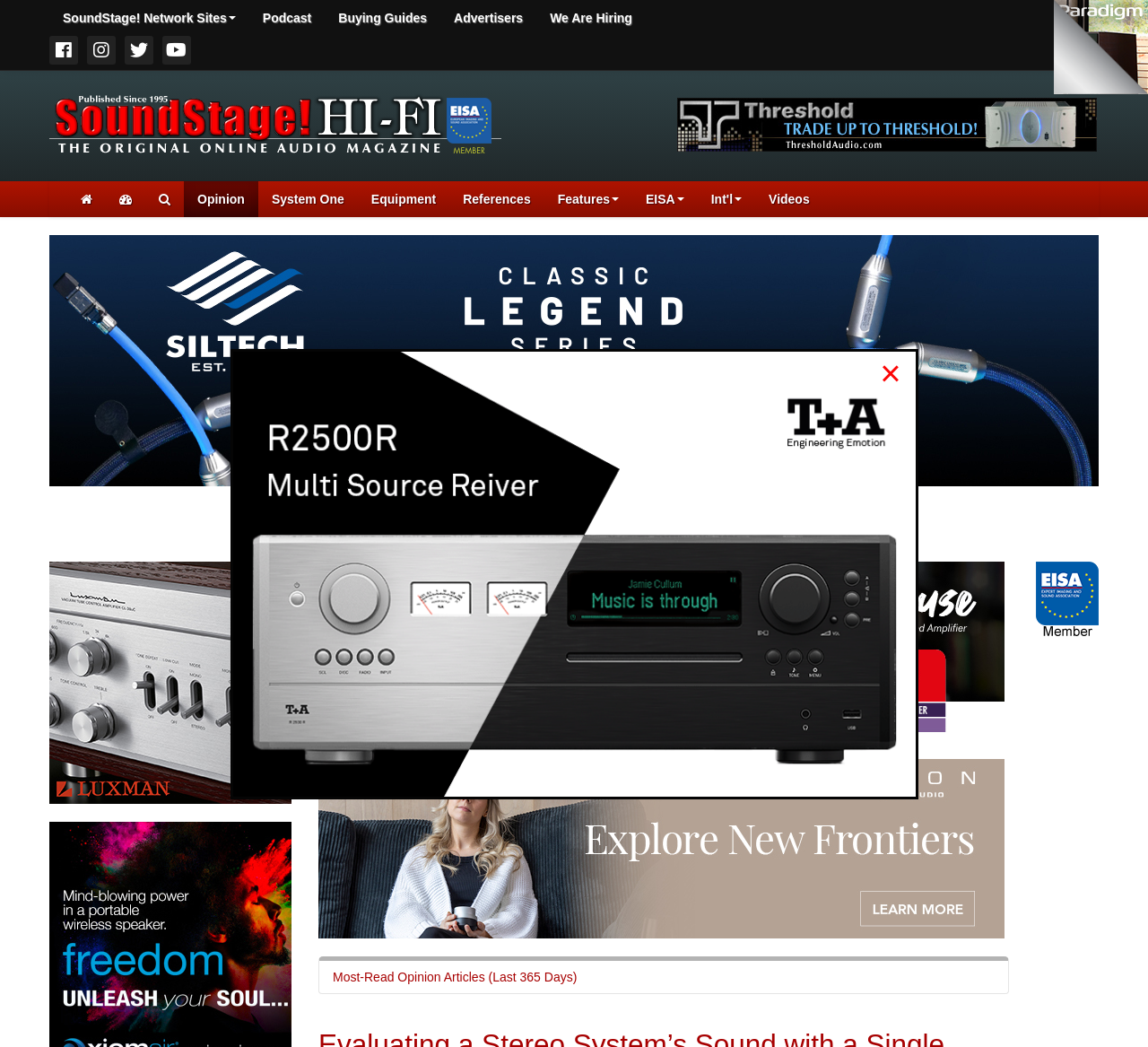Could you specify the bounding box coordinates for the clickable section to complete the following instruction: "View the Buying Guides"?

[0.283, 0.0, 0.384, 0.034]